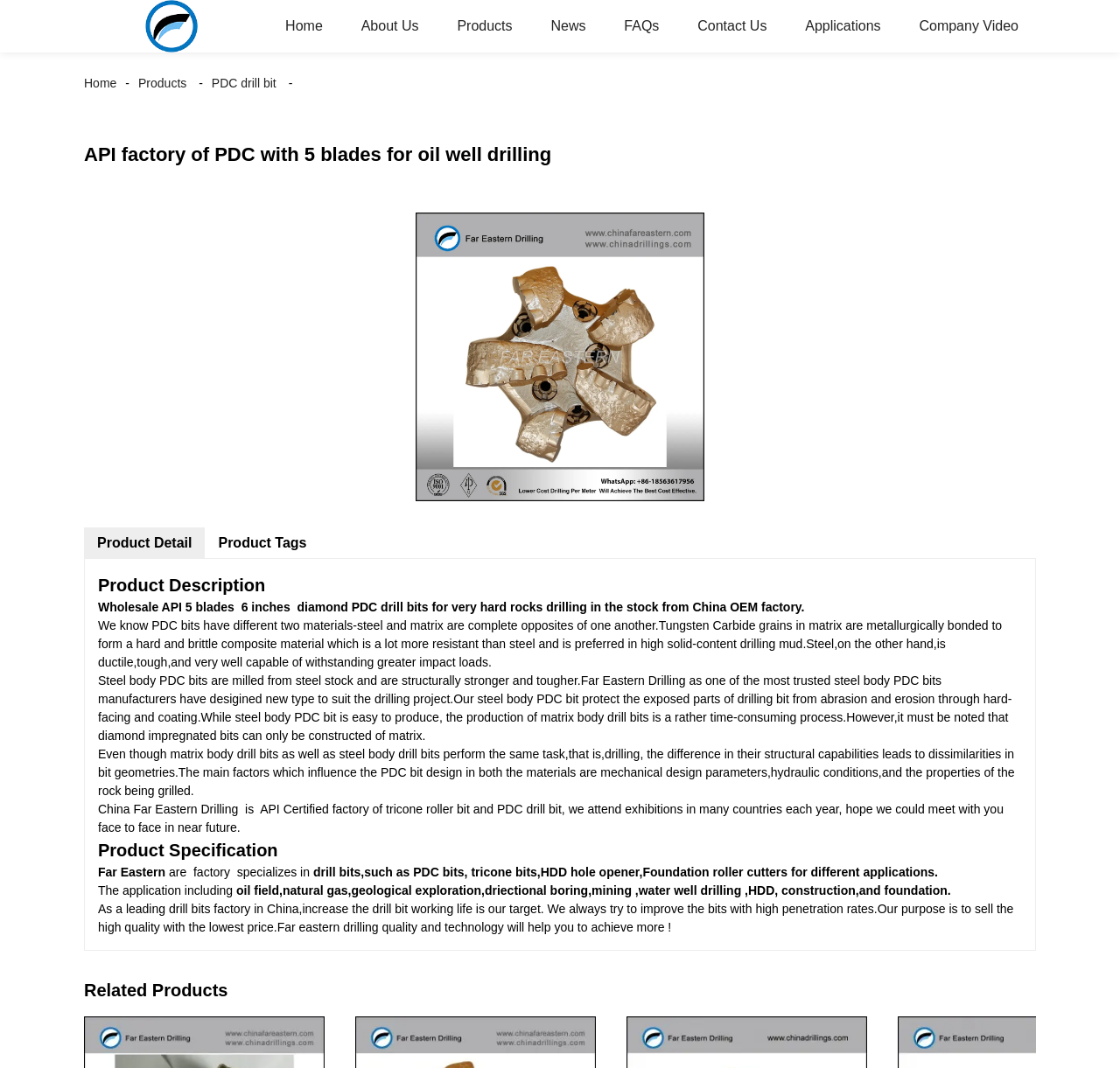Determine the bounding box coordinates for the element that should be clicked to follow this instruction: "Click the 'Home' link". The coordinates should be given as four float numbers between 0 and 1, in the format [left, top, right, bottom].

[0.239, 0.0, 0.304, 0.049]